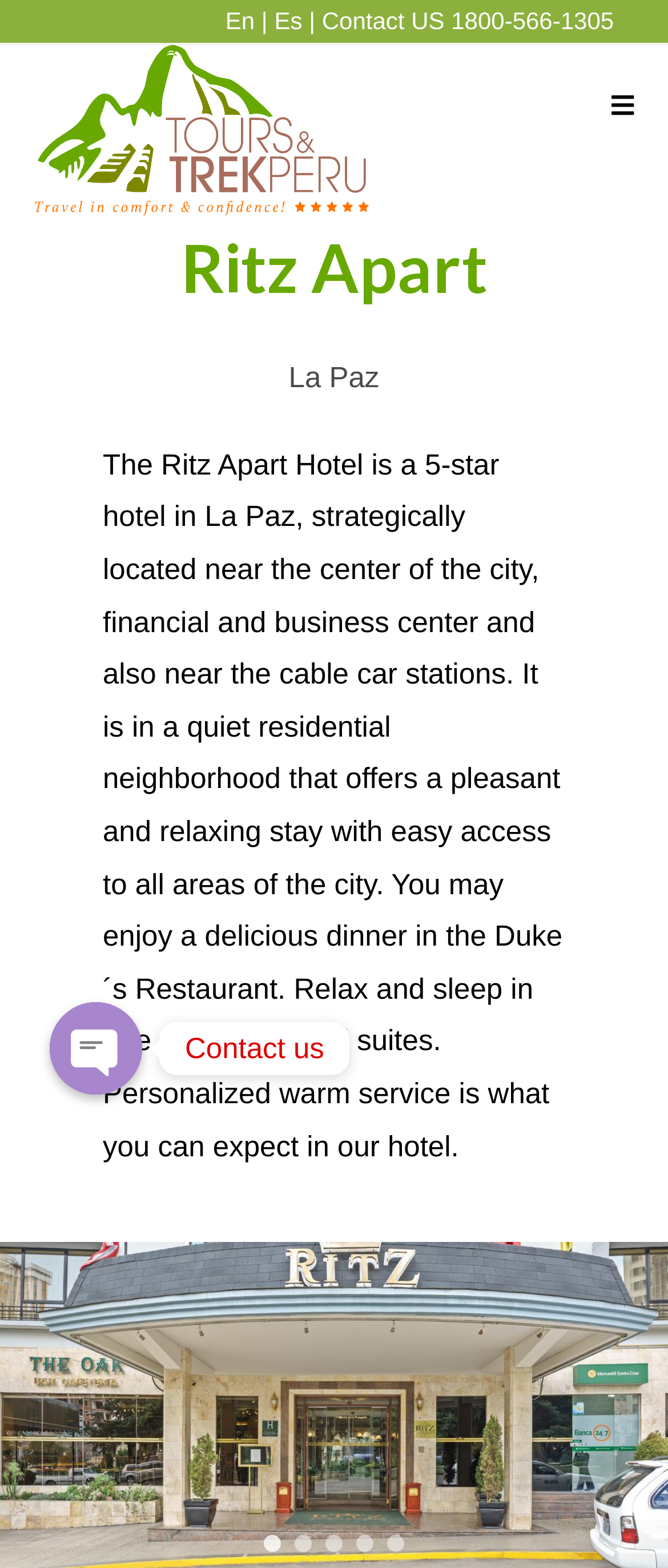Please find and report the bounding box coordinates of the element to click in order to perform the following action: "Slide to next image". The coordinates should be expressed as four float numbers between 0 and 1, in the format [left, top, right, bottom].

[0.395, 0.979, 0.421, 0.99]